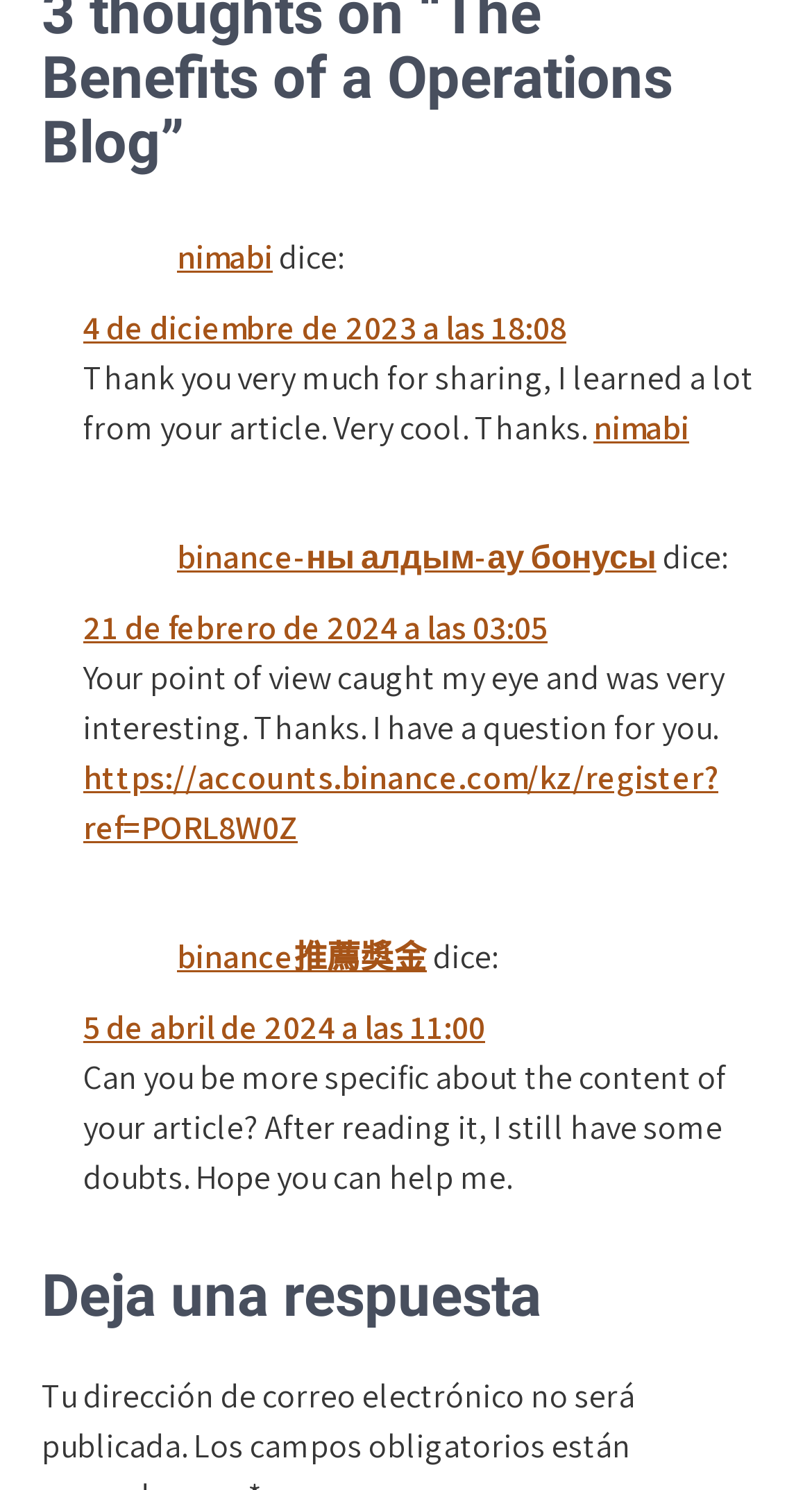What is the text of the second comment?
Answer with a single word or short phrase according to what you see in the image.

Your point of view caught my eye and was very interesting. Thanks. I have a question for you.